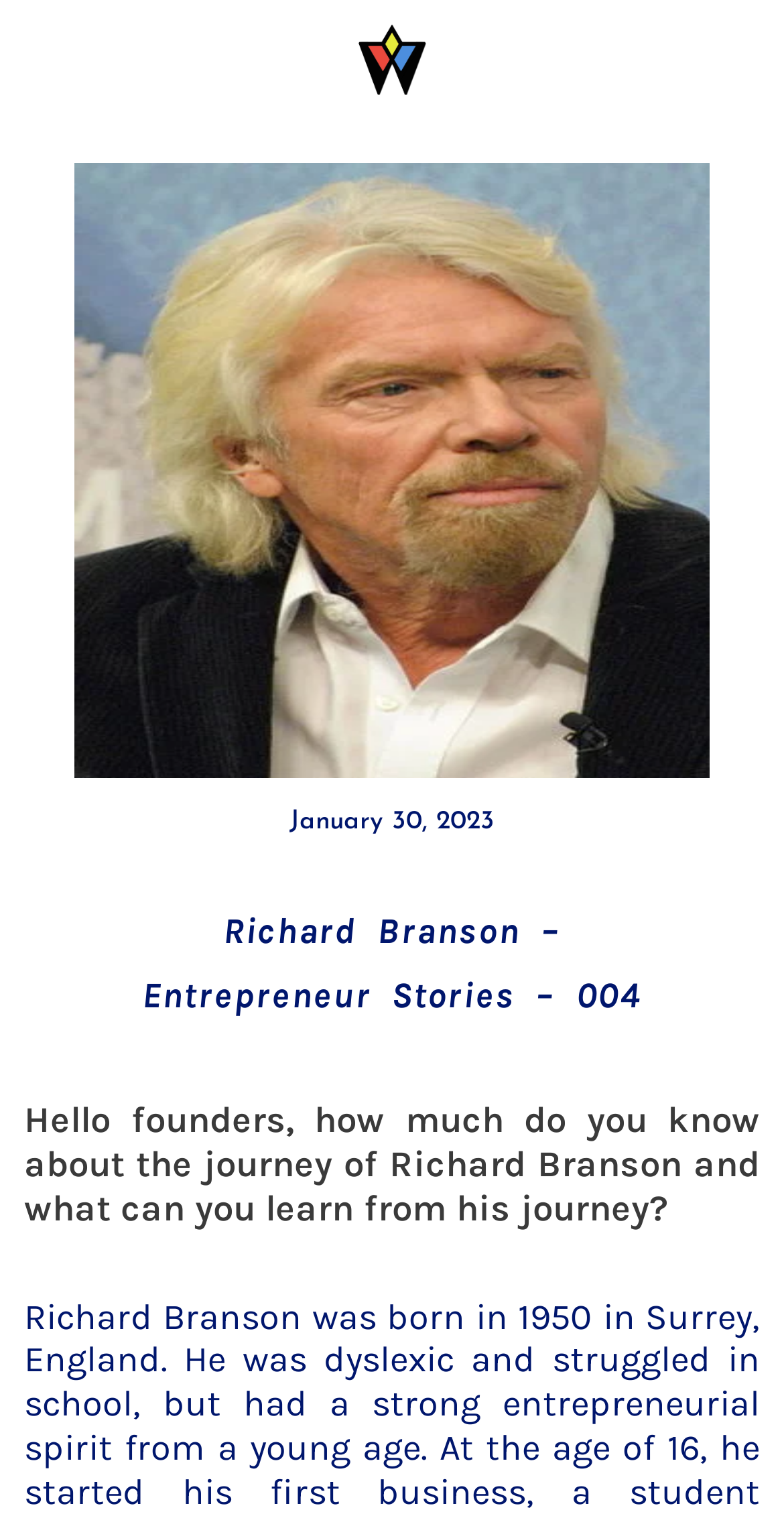Please answer the following question using a single word or phrase: 
What is the name of the person in the image?

Richard Branson